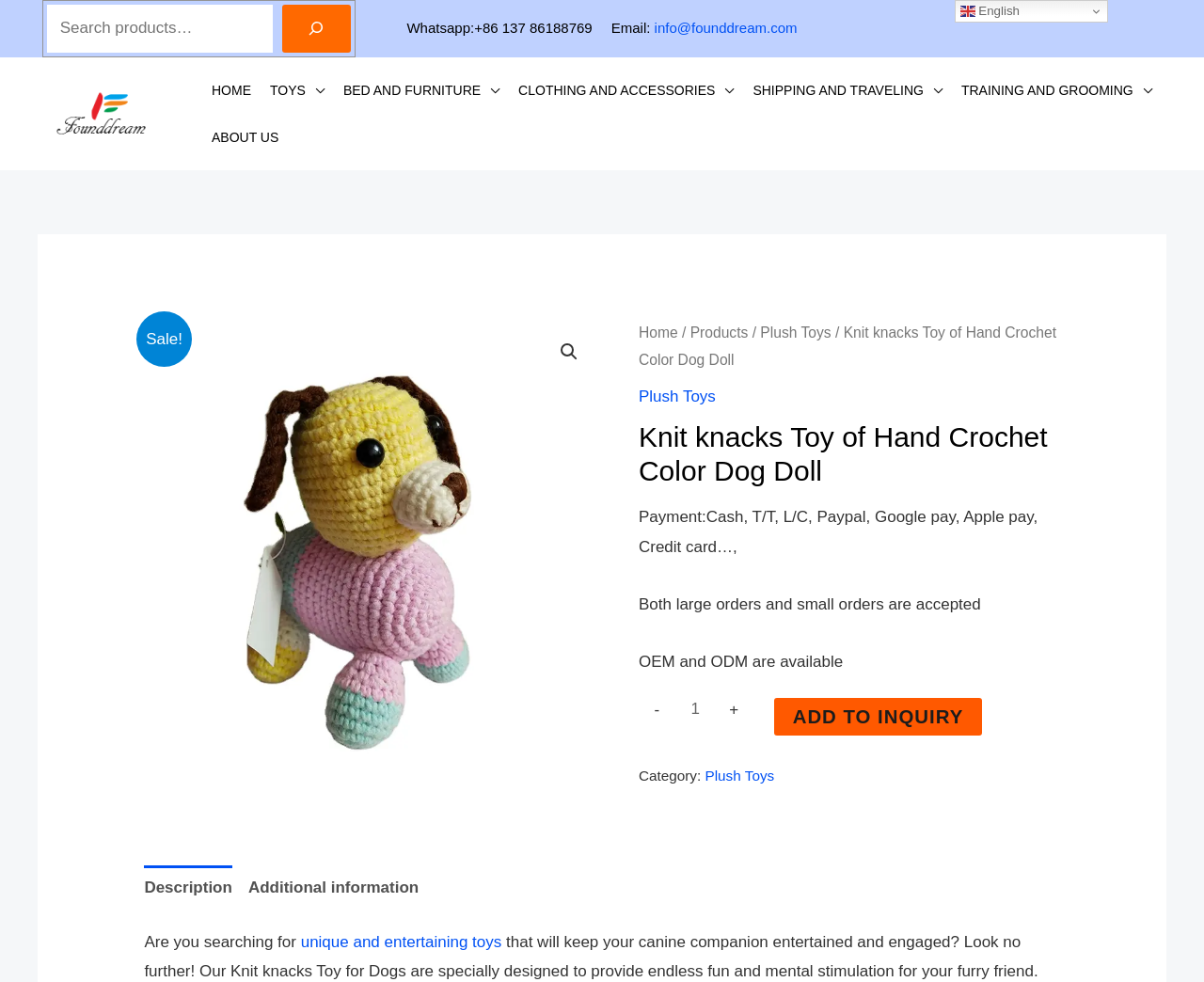What is the phone number for Whatsapp?
Use the information from the screenshot to give a comprehensive response to the question.

I found the phone number for Whatsapp by looking at the top section of the webpage, where the contact information is displayed. The phone number is listed as '+86 137 86188769'.